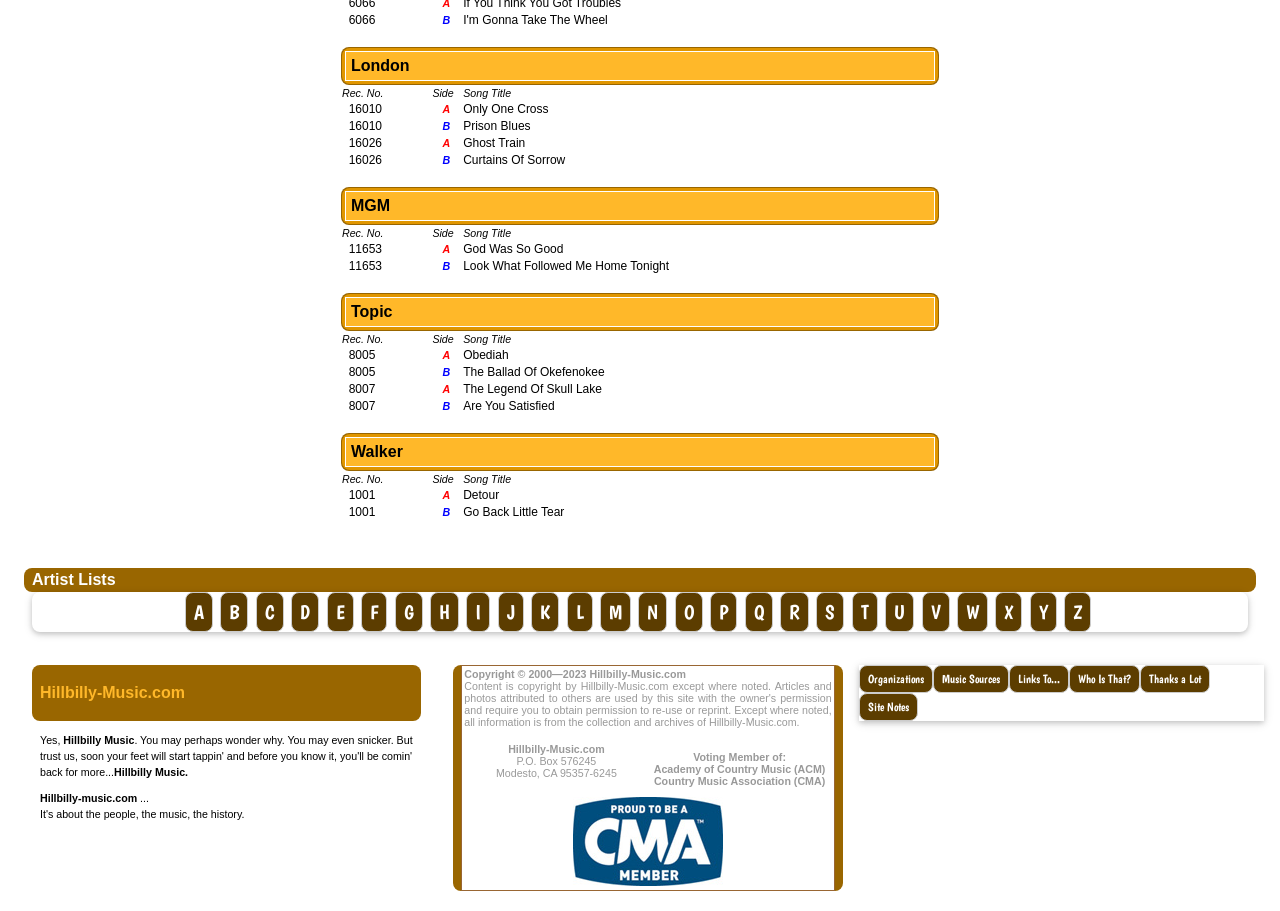Locate the bounding box coordinates of the clickable part needed for the task: "Browse Topic records".

[0.266, 0.322, 0.734, 0.364]